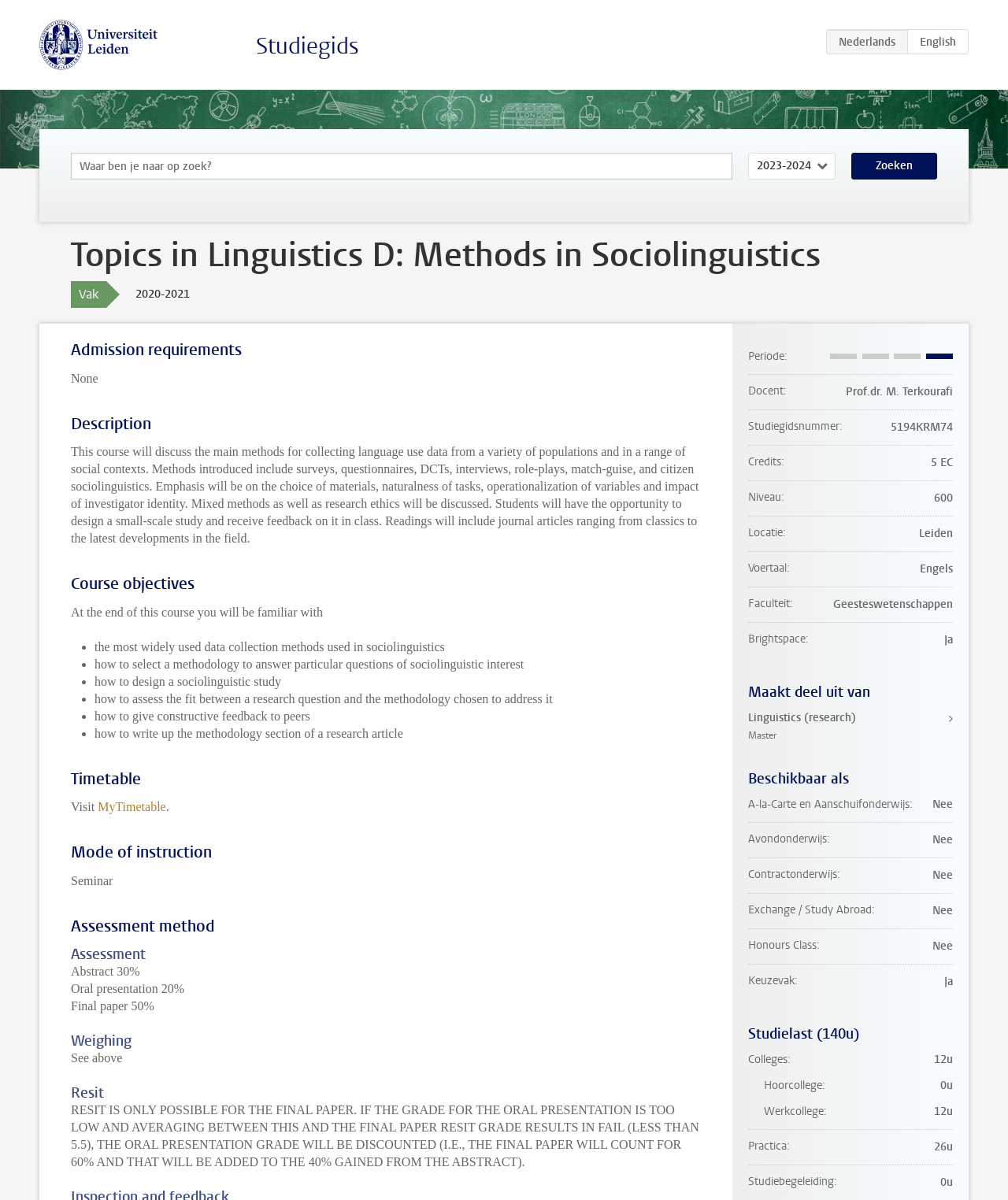How many credits is the course worth?
Please provide a full and detailed response to the question.

The number of credits is obtained from the description list detail element with the text '5 EC' which is located under the term 'Credits'.